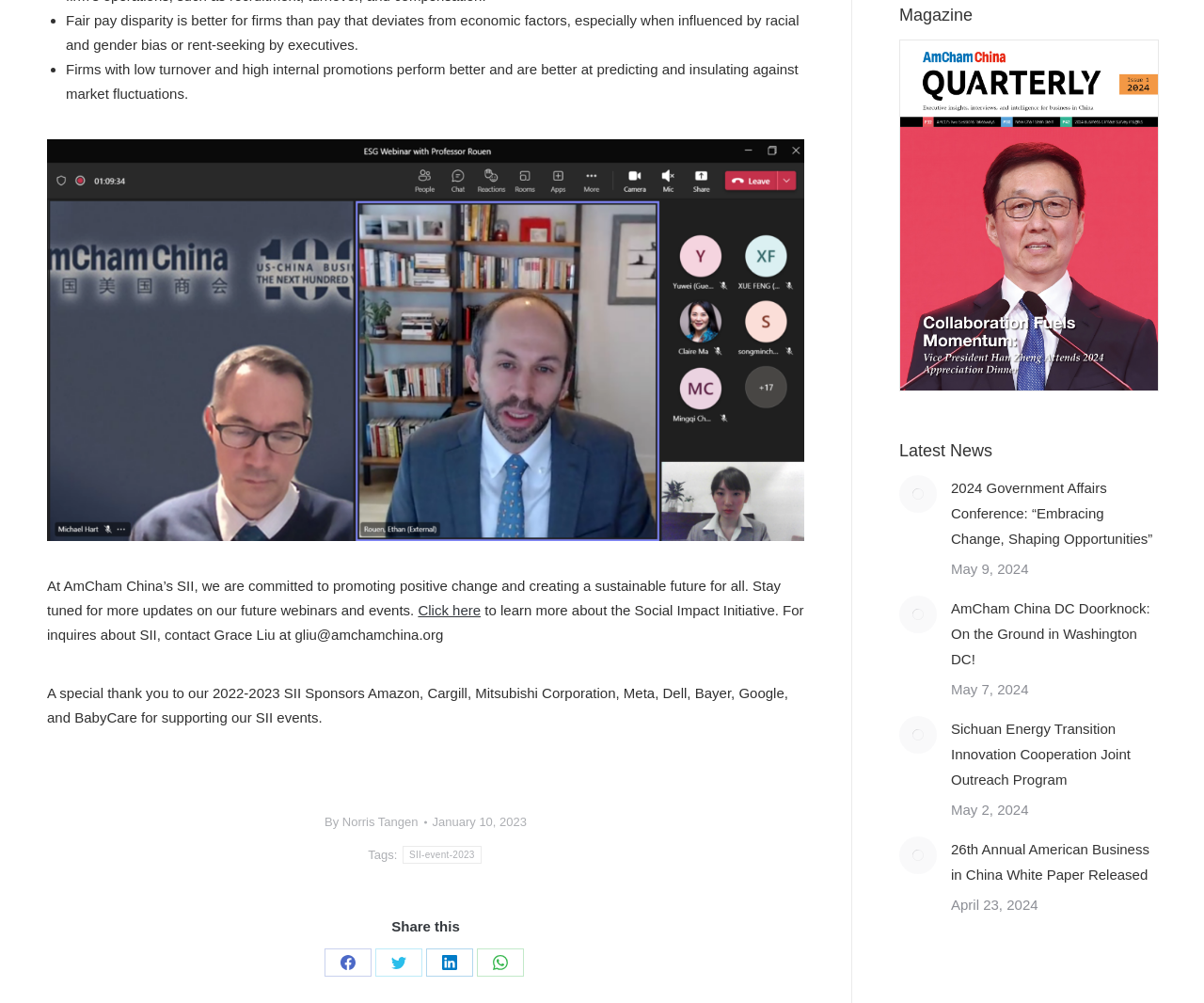Show the bounding box coordinates for the element that needs to be clicked to execute the following instruction: "Click the link to Europe PMC 2". Provide the coordinates in the form of four float numbers between 0 and 1, i.e., [left, top, right, bottom].

None